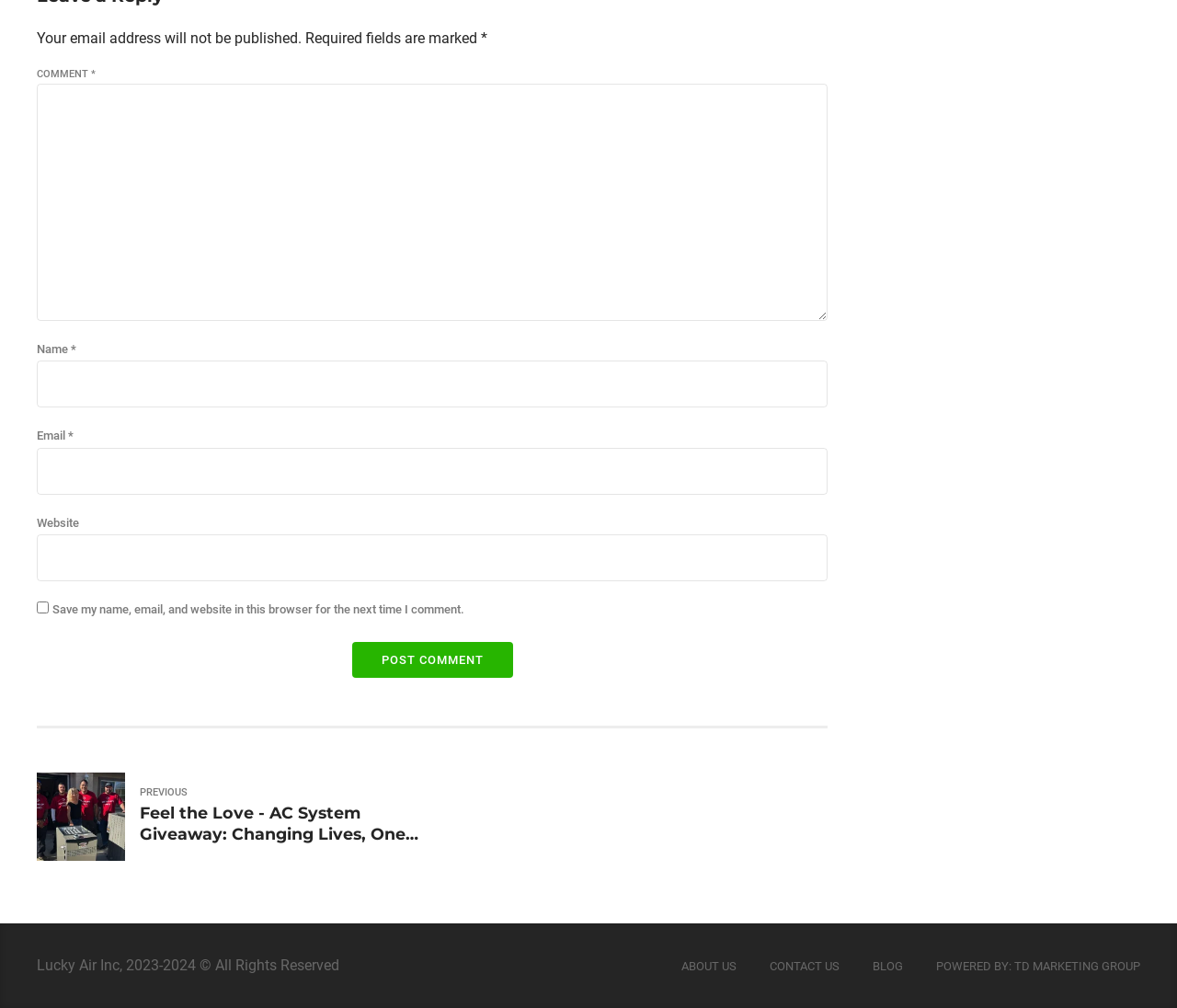Can you show the bounding box coordinates of the region to click on to complete the task described in the instruction: "Click the POST COMMENT button"?

[0.299, 0.637, 0.436, 0.673]